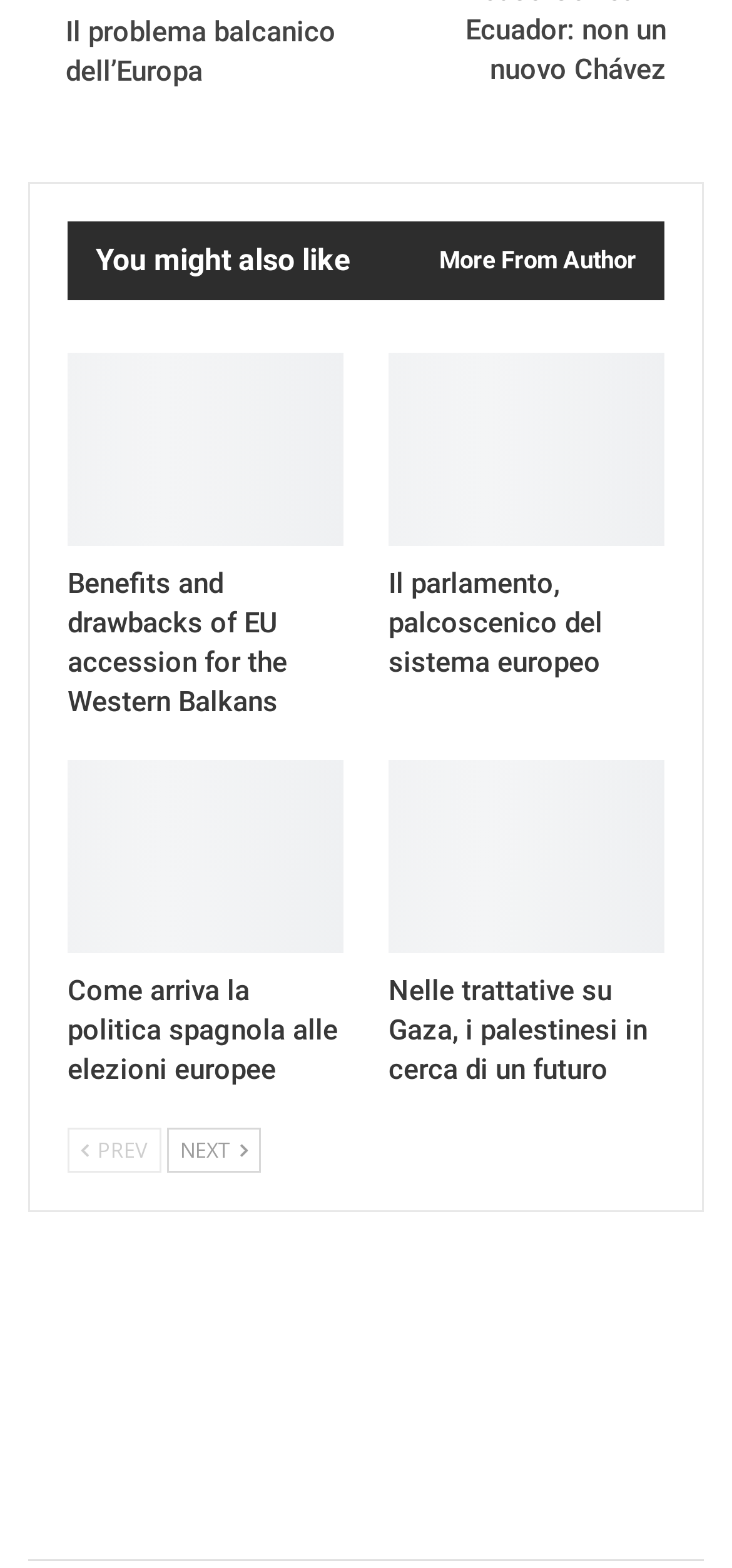Please find the bounding box coordinates of the section that needs to be clicked to achieve this instruction: "View the article 'Benefits and drawbacks of EU accession for the Western Balkans'".

[0.092, 0.225, 0.469, 0.348]